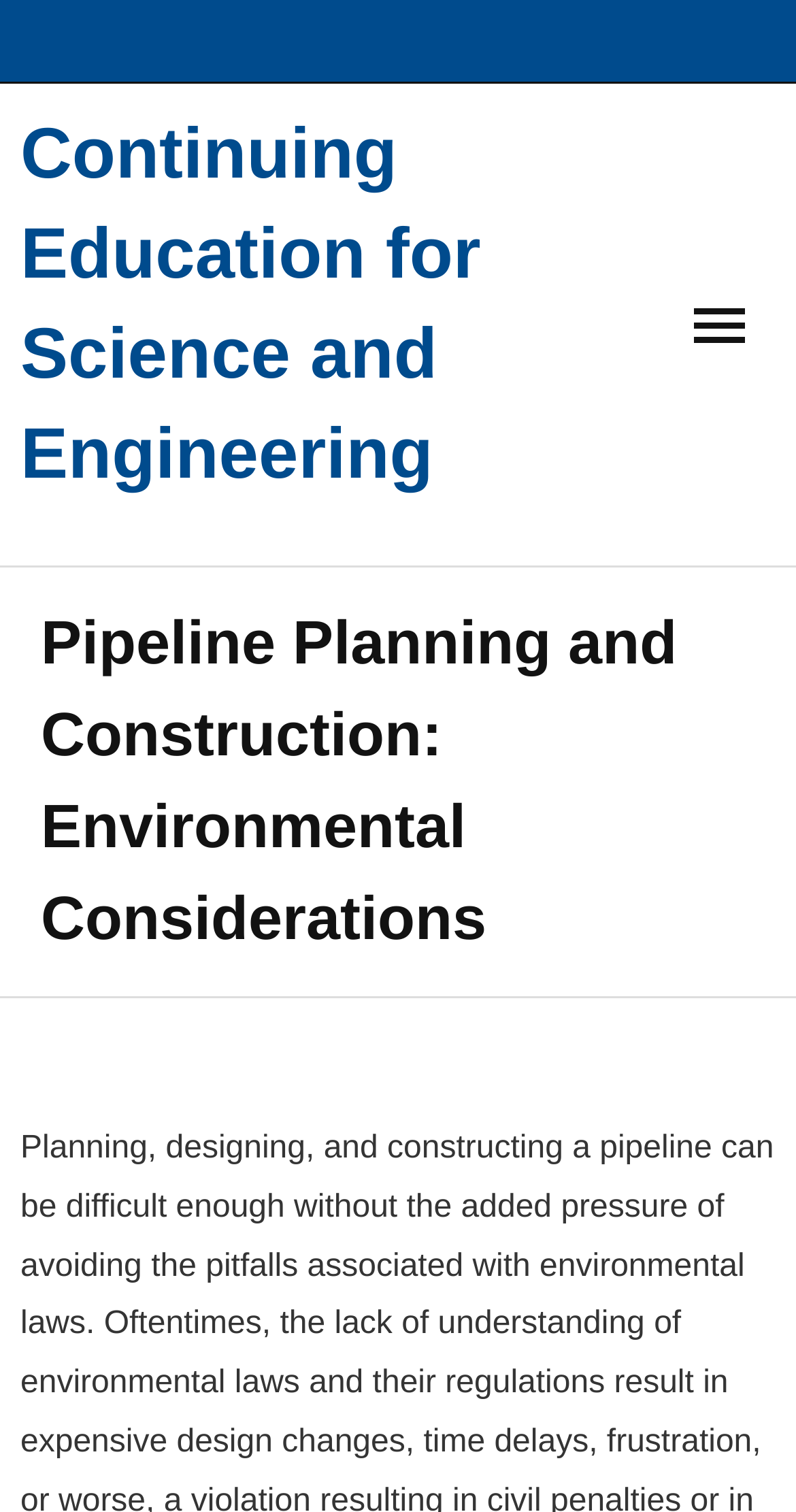Determine the bounding box coordinates of the clickable area required to perform the following instruction: "Go to Courses page". The coordinates should be represented as four float numbers between 0 and 1: [left, top, right, bottom].

[0.051, 0.443, 0.949, 0.51]